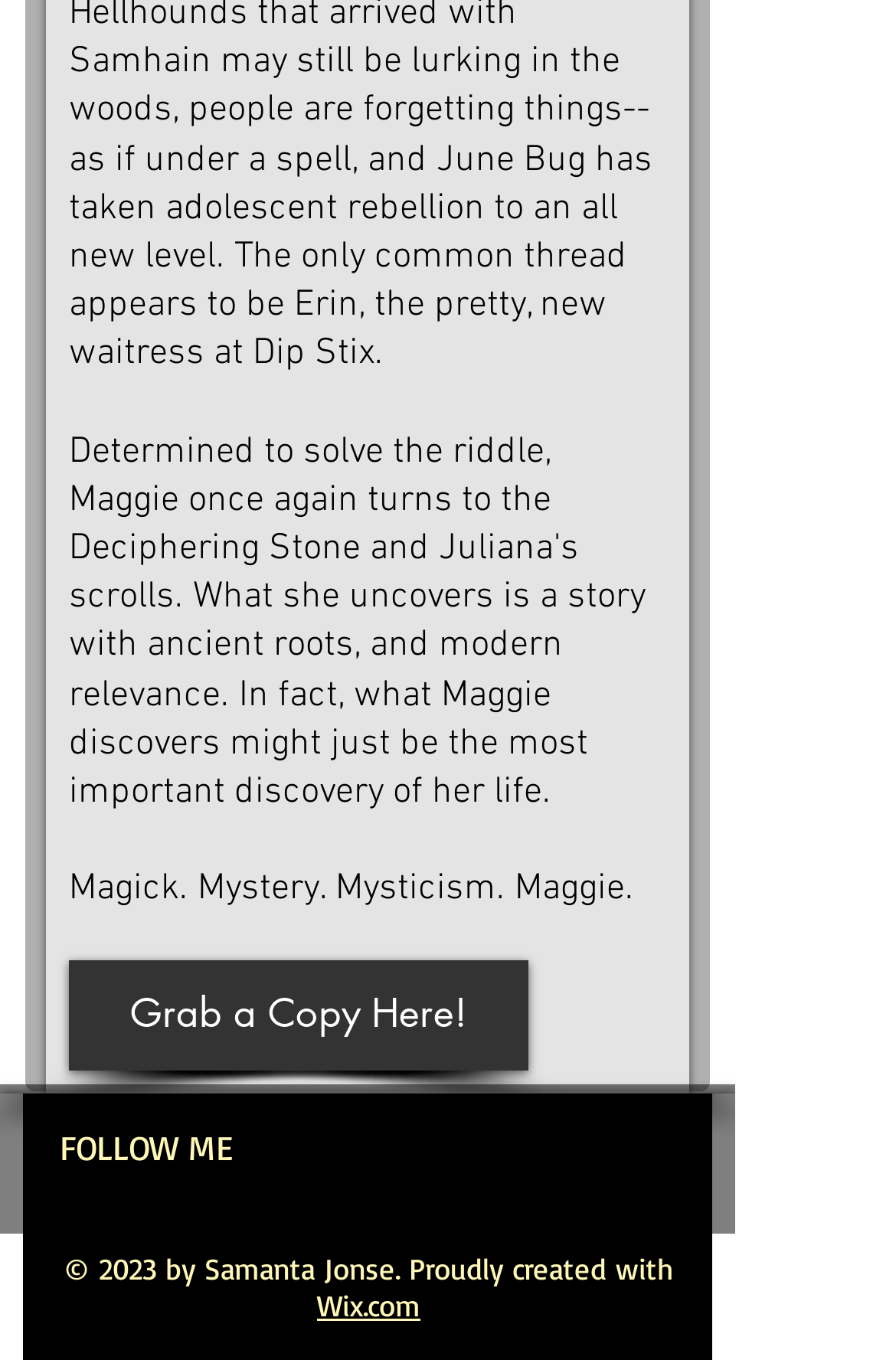Provide a one-word or short-phrase answer to the question:
What is the text above the 'Grab a Copy Here!' link?

Magick. Mystery. Mysticism. Maggie.